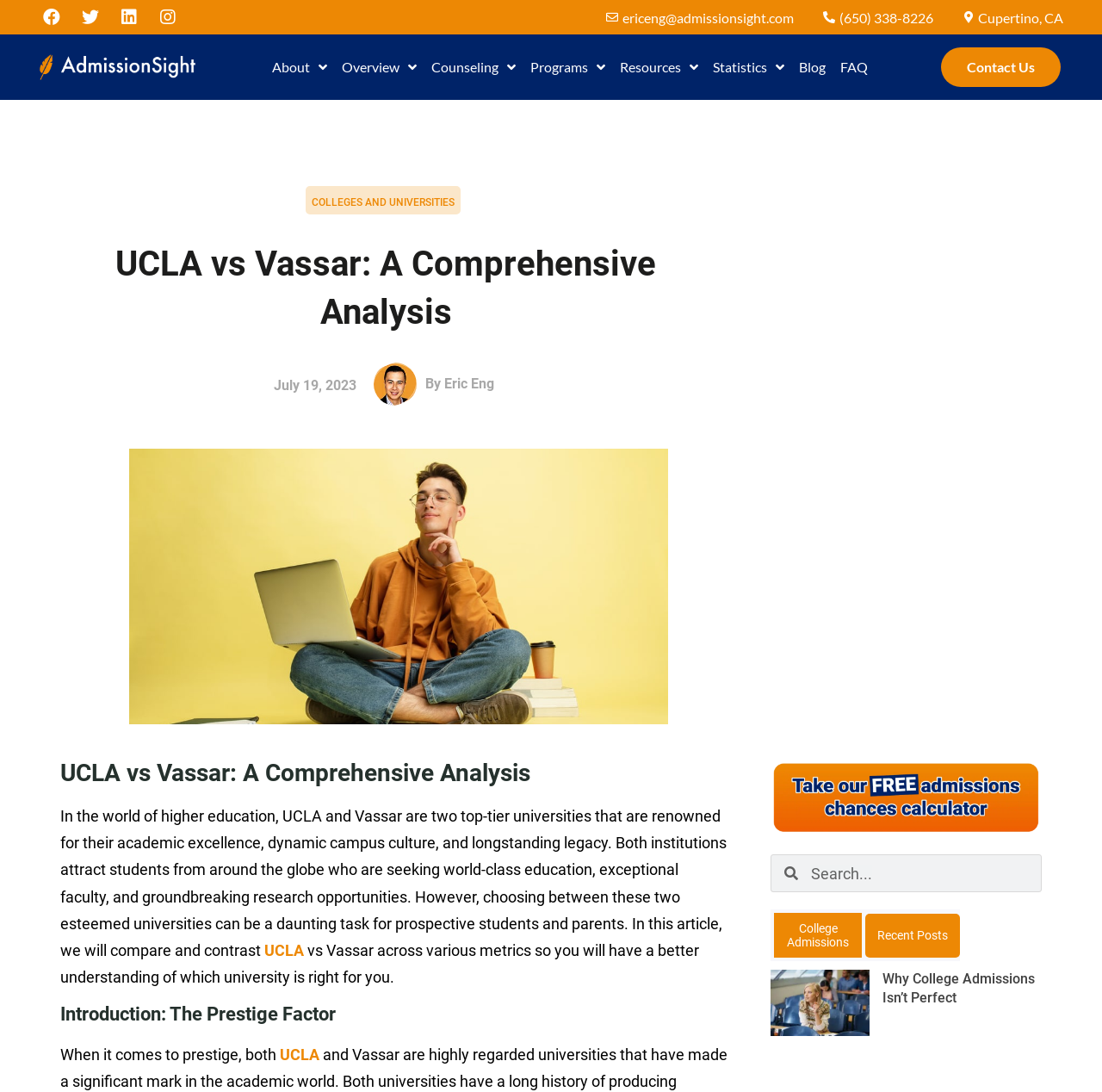Show the bounding box coordinates for the HTML element described as: "Colleges and Universities".

[0.282, 0.18, 0.412, 0.191]